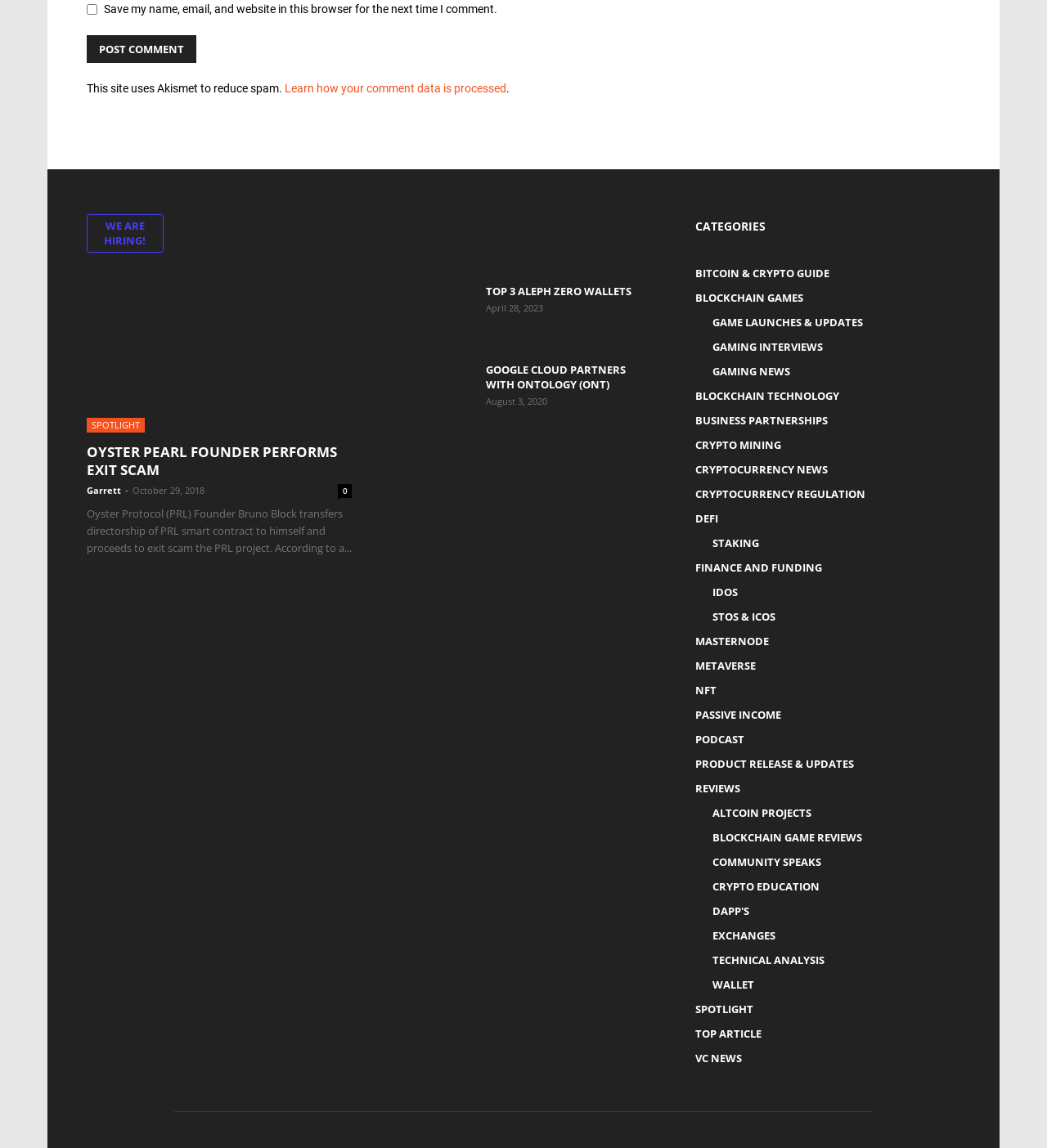Find the bounding box coordinates of the element to click in order to complete this instruction: "View the 'CATEGORIES'". The bounding box coordinates must be four float numbers between 0 and 1, denoted as [left, top, right, bottom].

[0.664, 0.188, 0.917, 0.206]